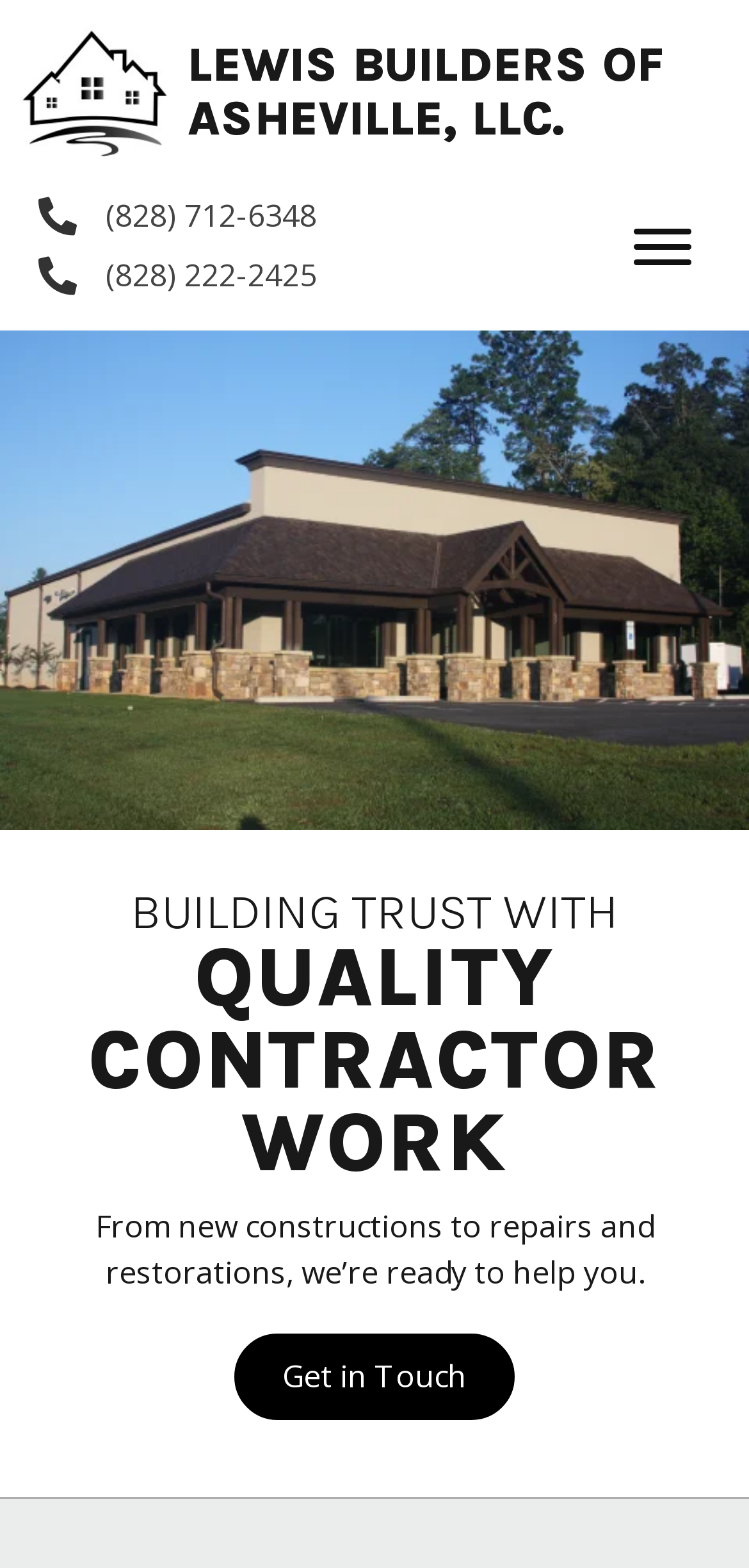Find the coordinates for the bounding box of the element with this description: "aria-label="Menu"".

[0.846, 0.147, 0.923, 0.169]